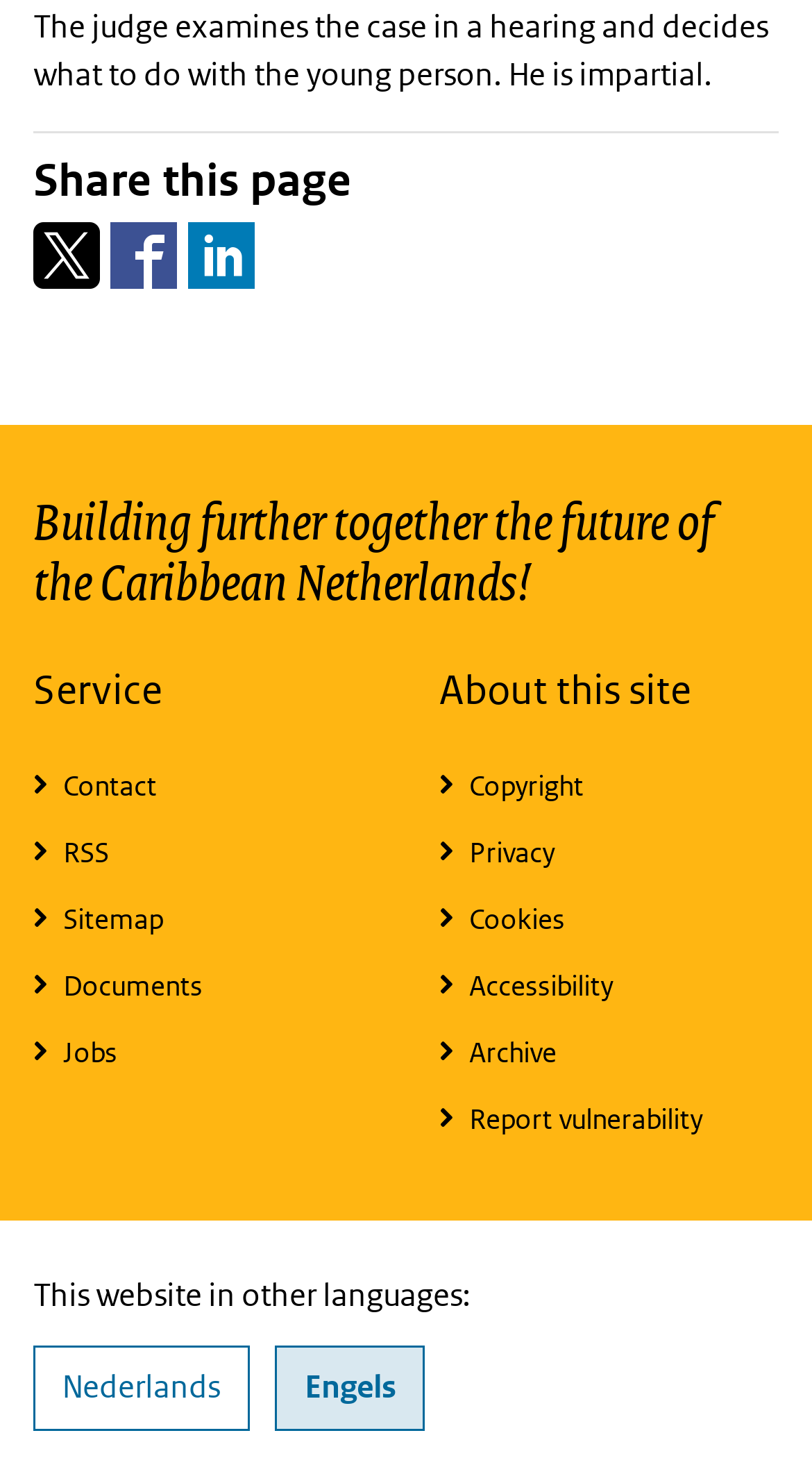Determine the bounding box for the HTML element described here: "Report vulnerability". The coordinates should be given as [left, top, right, bottom] with each number being a float between 0 and 1.

[0.541, 0.733, 0.959, 0.777]